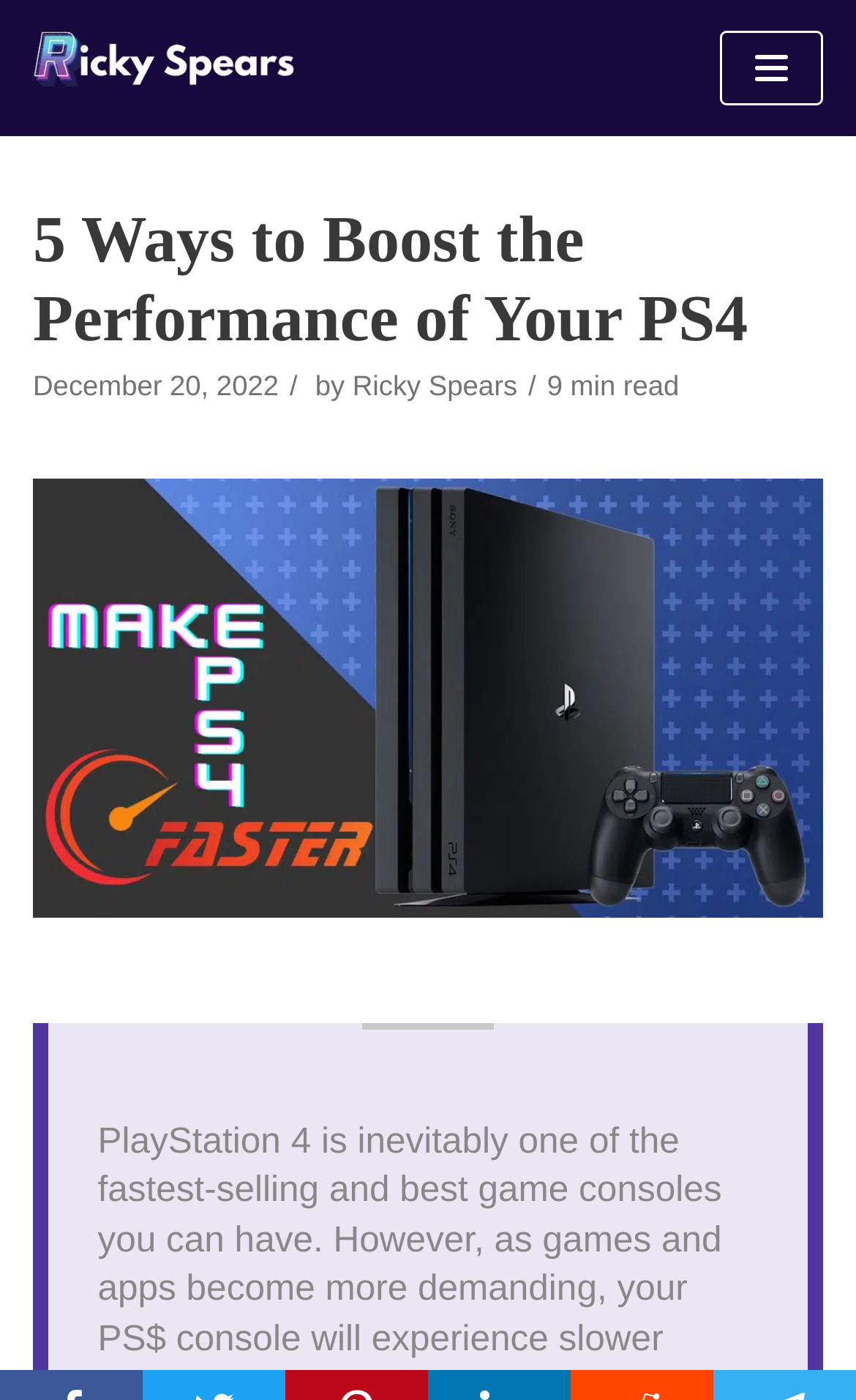Please determine the bounding box coordinates for the UI element described as: "Skip to content".

[0.0, 0.0, 0.103, 0.031]